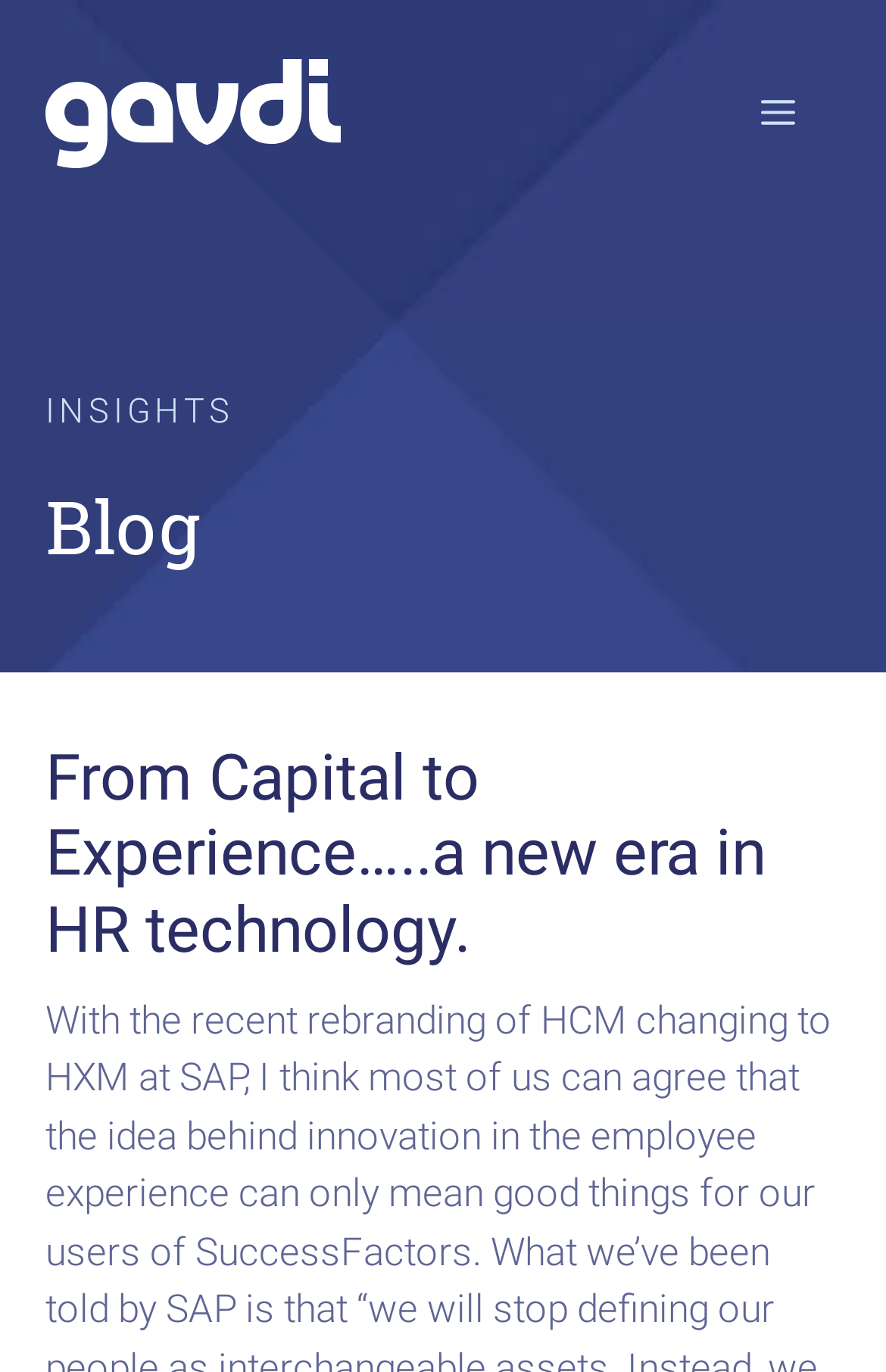Using the description "Menu", locate and provide the bounding box of the UI element.

[0.808, 0.033, 0.949, 0.132]